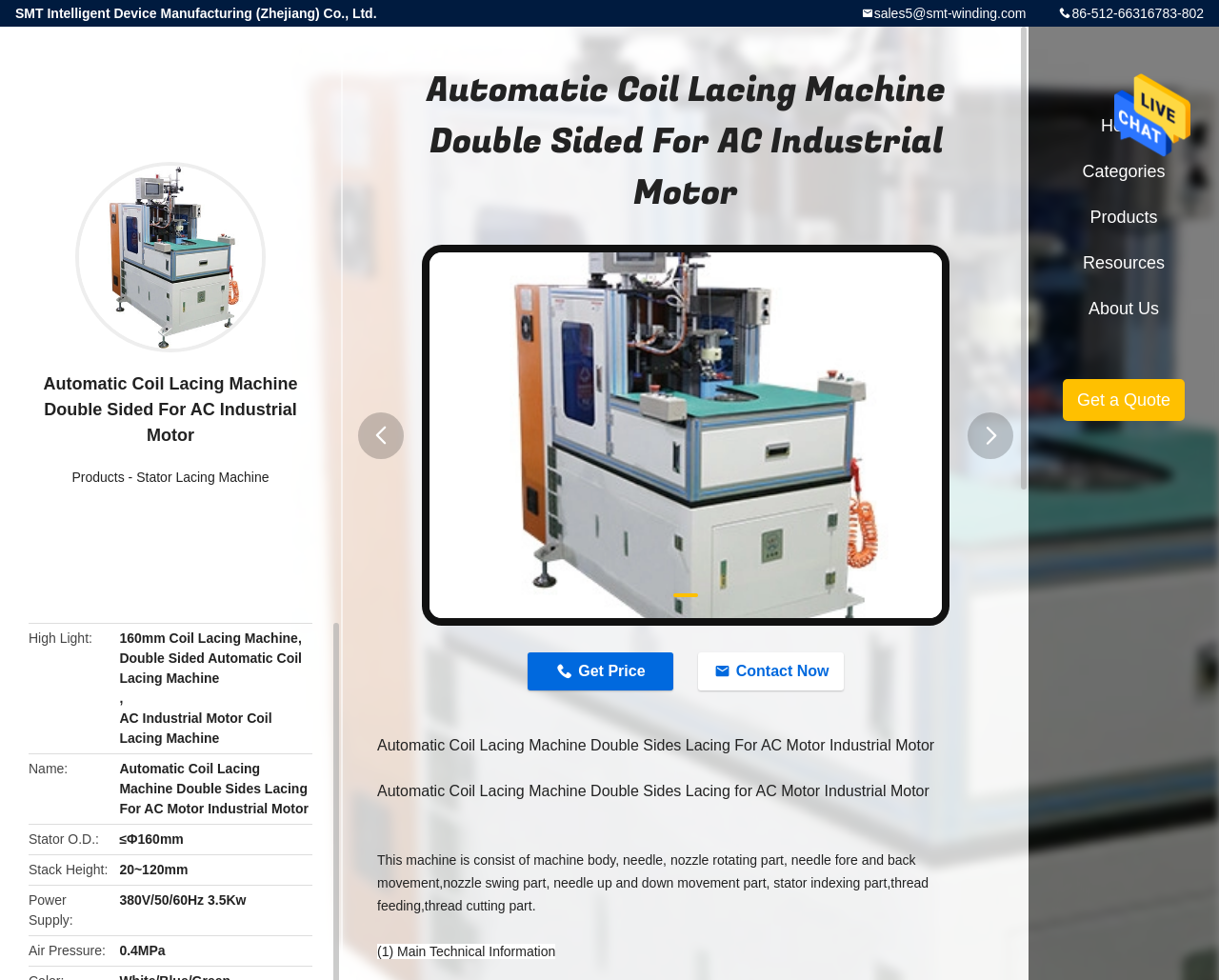Locate the bounding box coordinates of the clickable area to execute the instruction: "Contact now". Provide the coordinates as four float numbers between 0 and 1, represented as [left, top, right, bottom].

[0.572, 0.666, 0.692, 0.704]